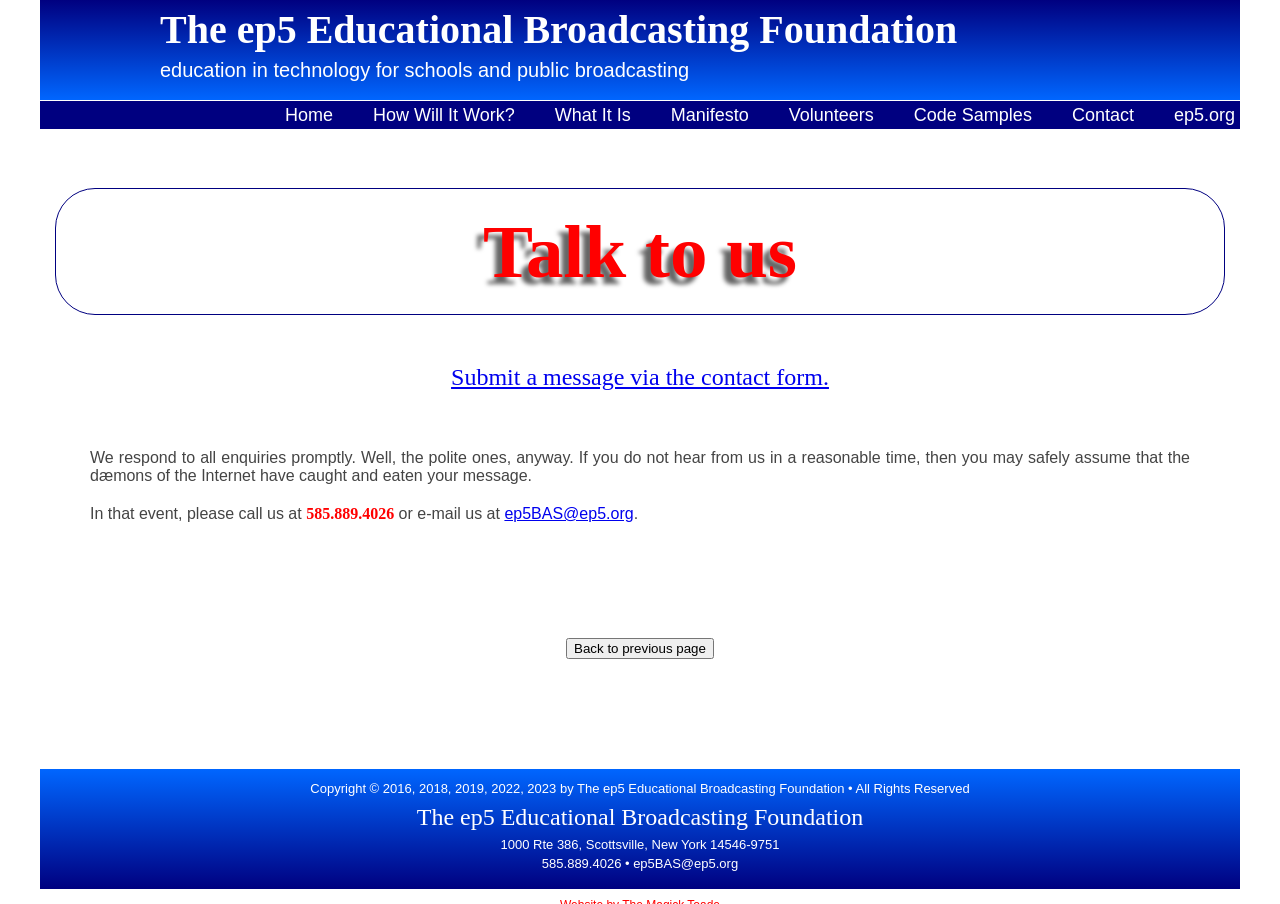Please find the bounding box coordinates for the clickable element needed to perform this instruction: "Click on the 'Log in' link".

None